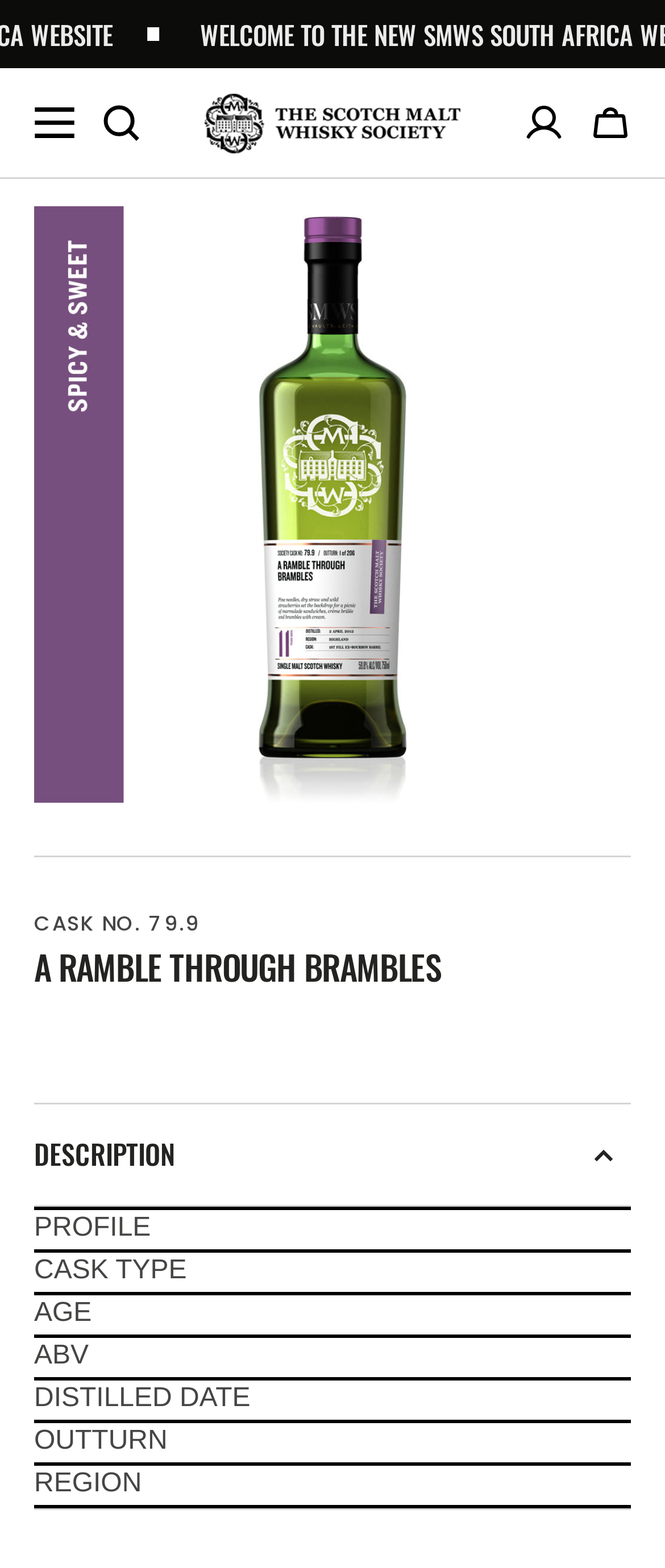Refer to the image and offer a detailed explanation in response to the question: What is the ABV of the whisky?

I found the answer in the table under the 'ABV' rowheader, which specifies that the whisky has an ABV of 59.8%.